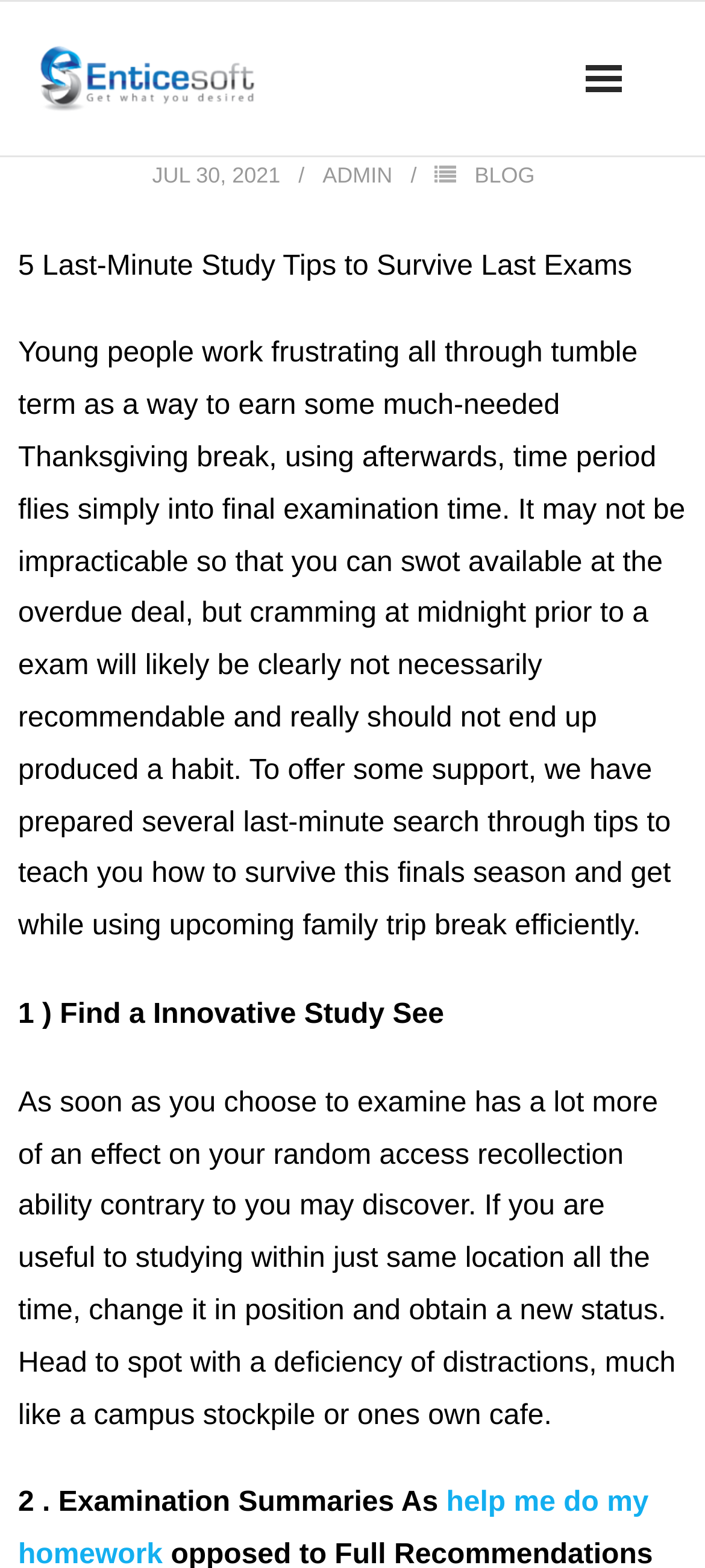What is the first study tip mentioned?
Please answer the question as detailed as possible.

I read the article and found that the first study tip mentioned is to 'Find a Innovative Study See', which means to change the study location to a new space with fewer distractions.